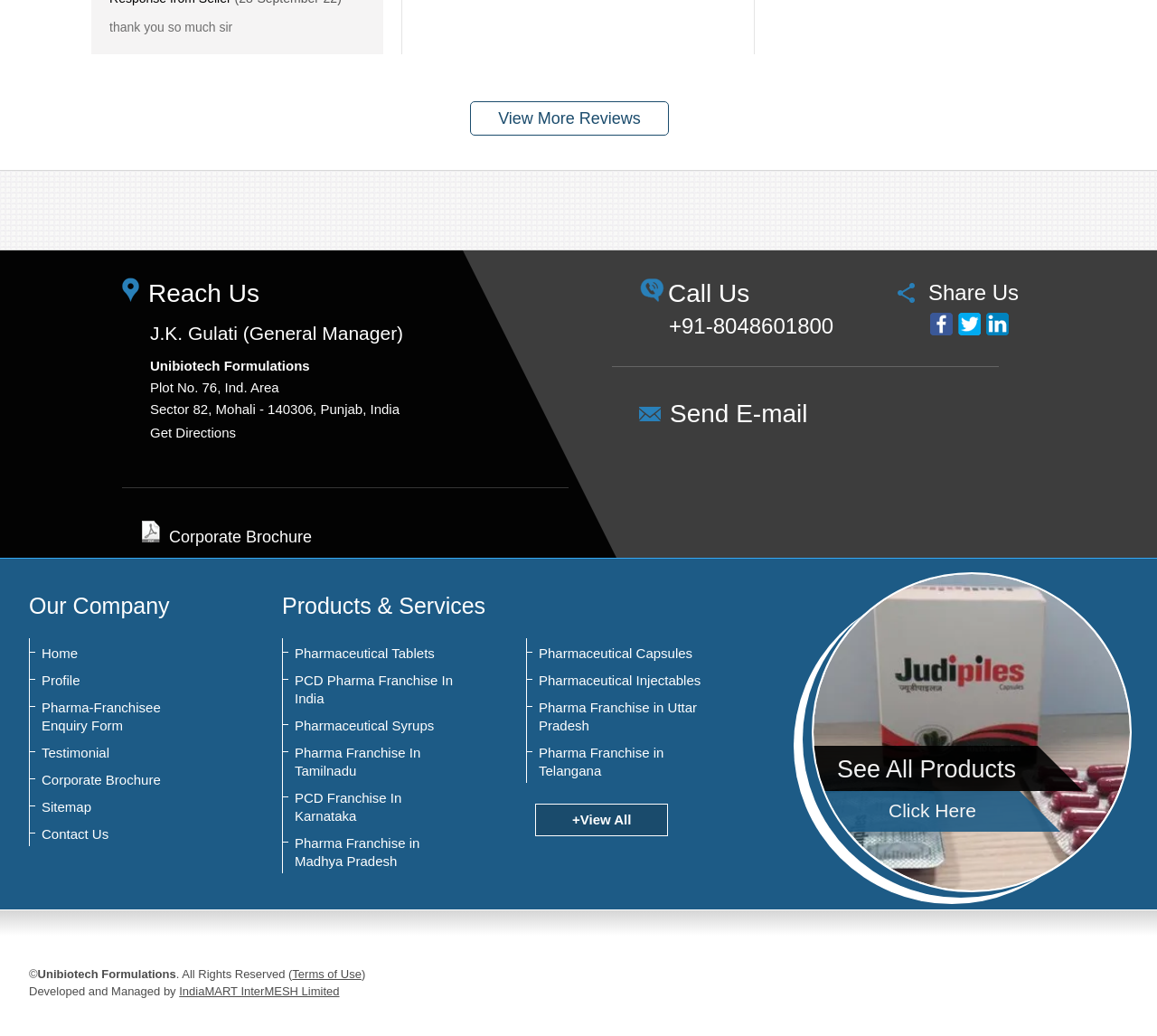Determine the bounding box coordinates for the element that should be clicked to follow this instruction: "Contact us". The coordinates should be given as four float numbers between 0 and 1, in the format [left, top, right, bottom].

[0.028, 0.797, 0.181, 0.814]